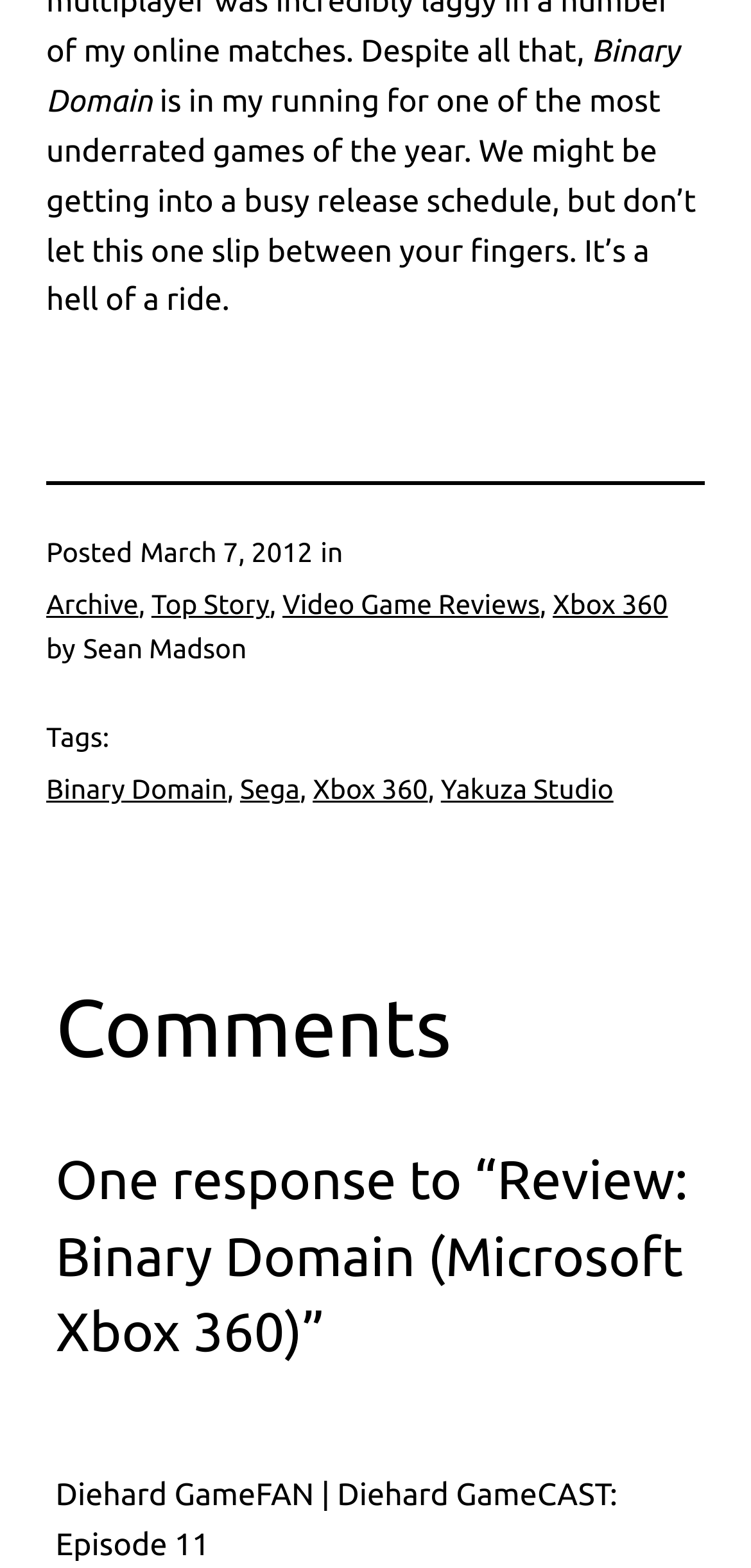Identify the bounding box of the HTML element described here: "parent_node: Menu". Provide the coordinates as four float numbers between 0 and 1: [left, top, right, bottom].

None